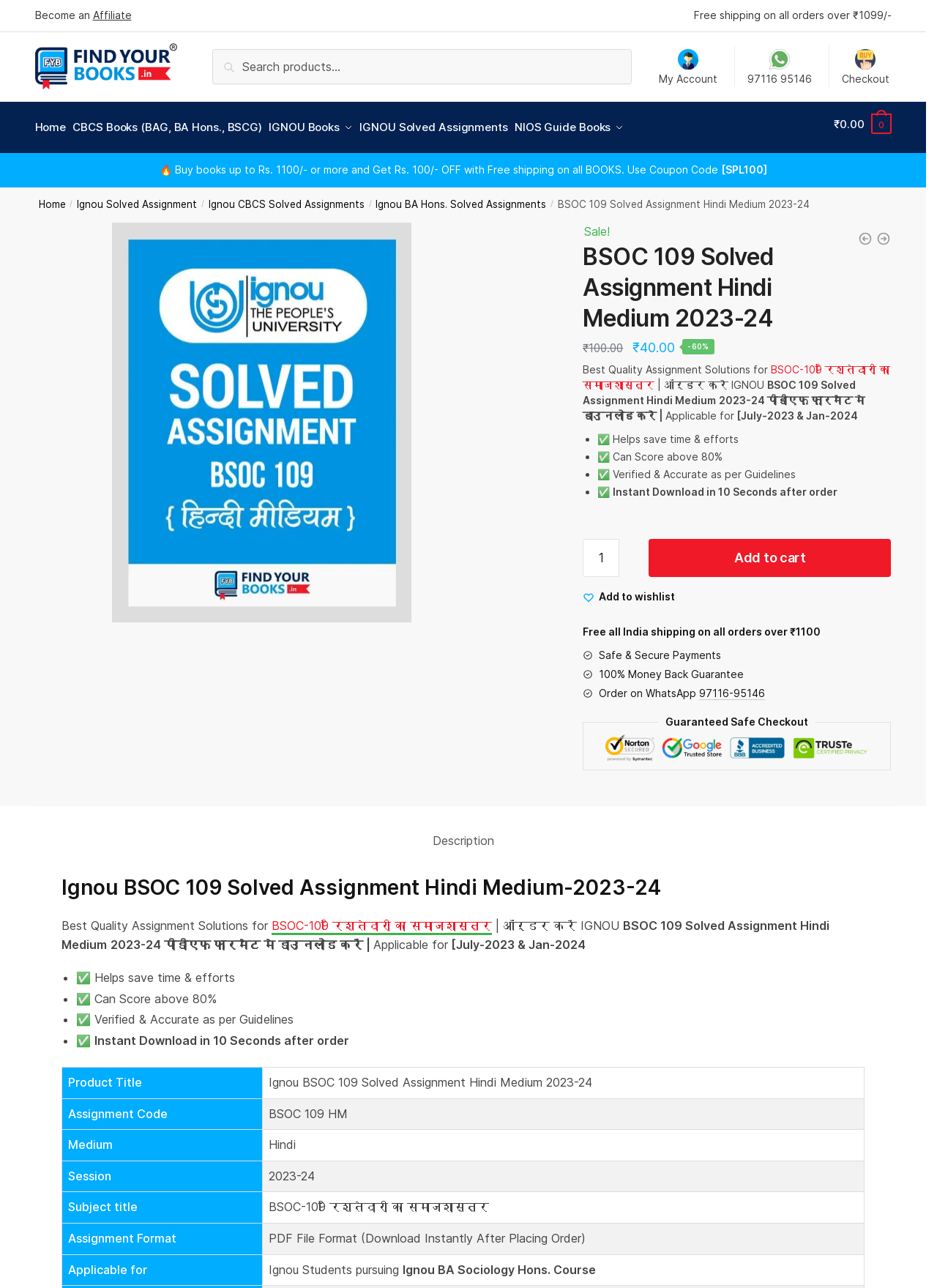By analyzing the image, answer the following question with a detailed response: What is the coupon code for the discount?

I found the coupon code for the discount by looking at the promotional message at the top of the webpage, where it says 'Use Coupon Code [SPL100]'.